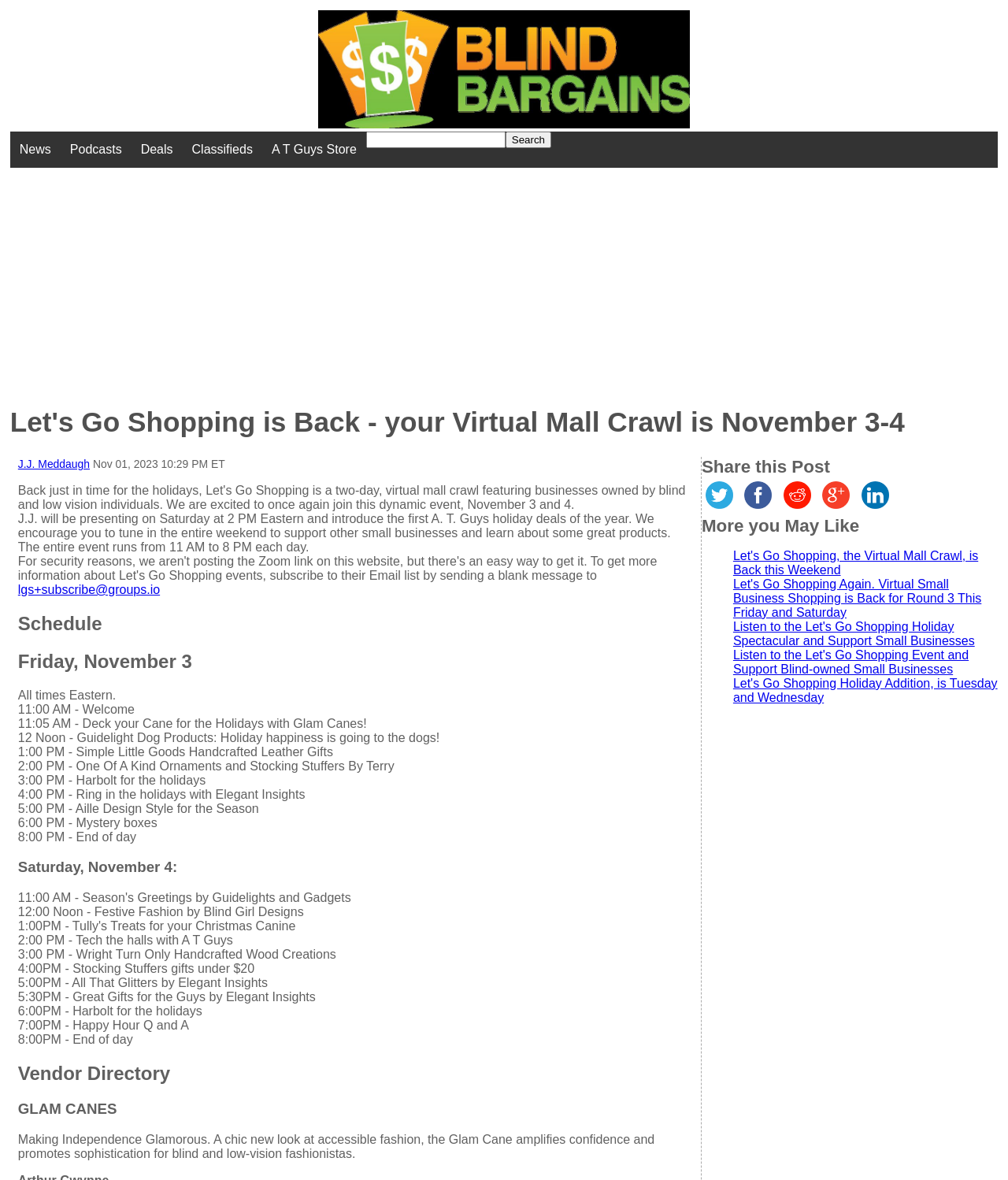Locate the bounding box coordinates of the UI element described by: "A T Guys Store". Provide the coordinates as four float numbers between 0 and 1, formatted as [left, top, right, bottom].

[0.26, 0.111, 0.363, 0.142]